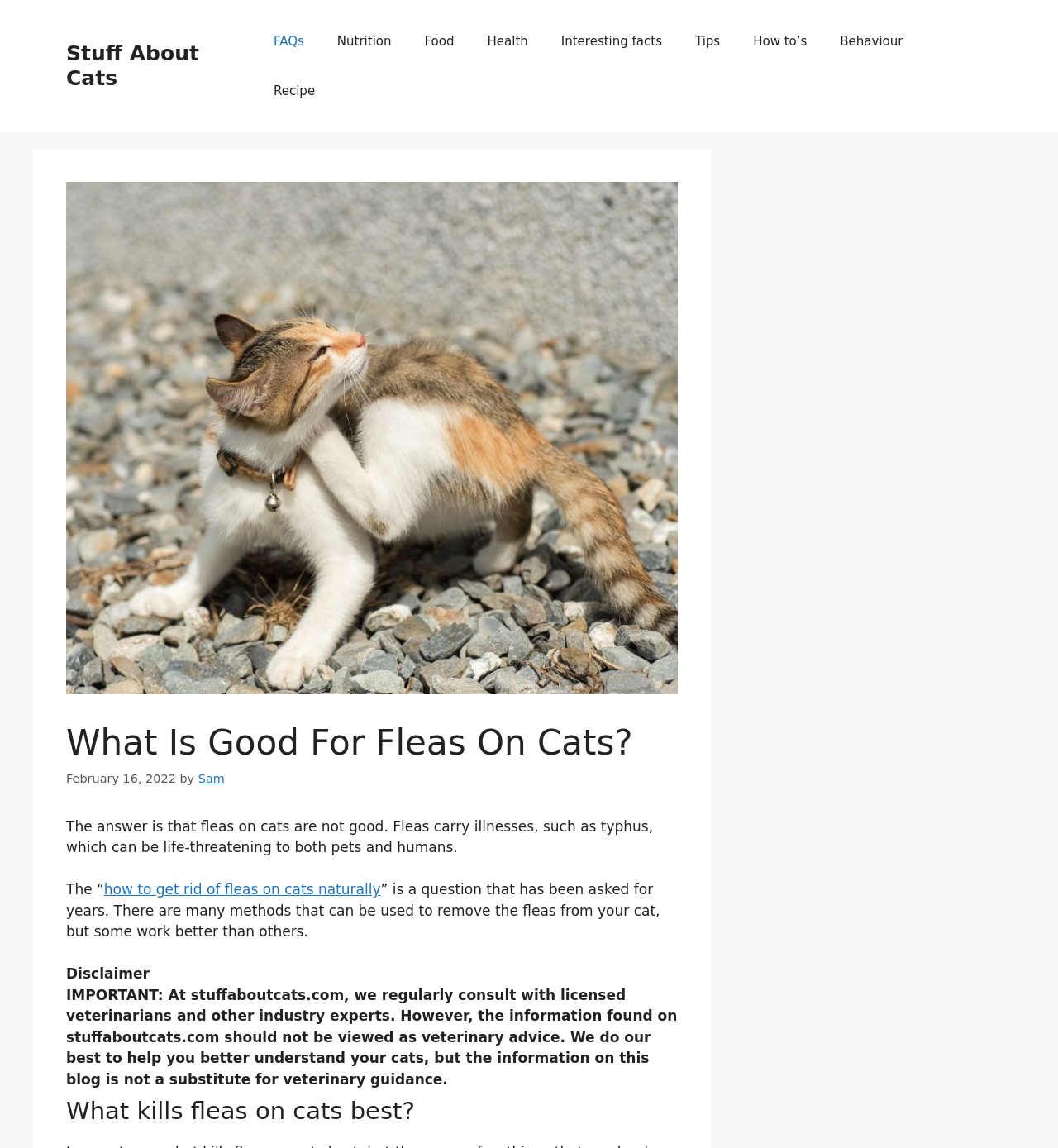Please identify the bounding box coordinates of the element that needs to be clicked to perform the following instruction: "read the disclaimer".

[0.062, 0.841, 0.141, 0.855]